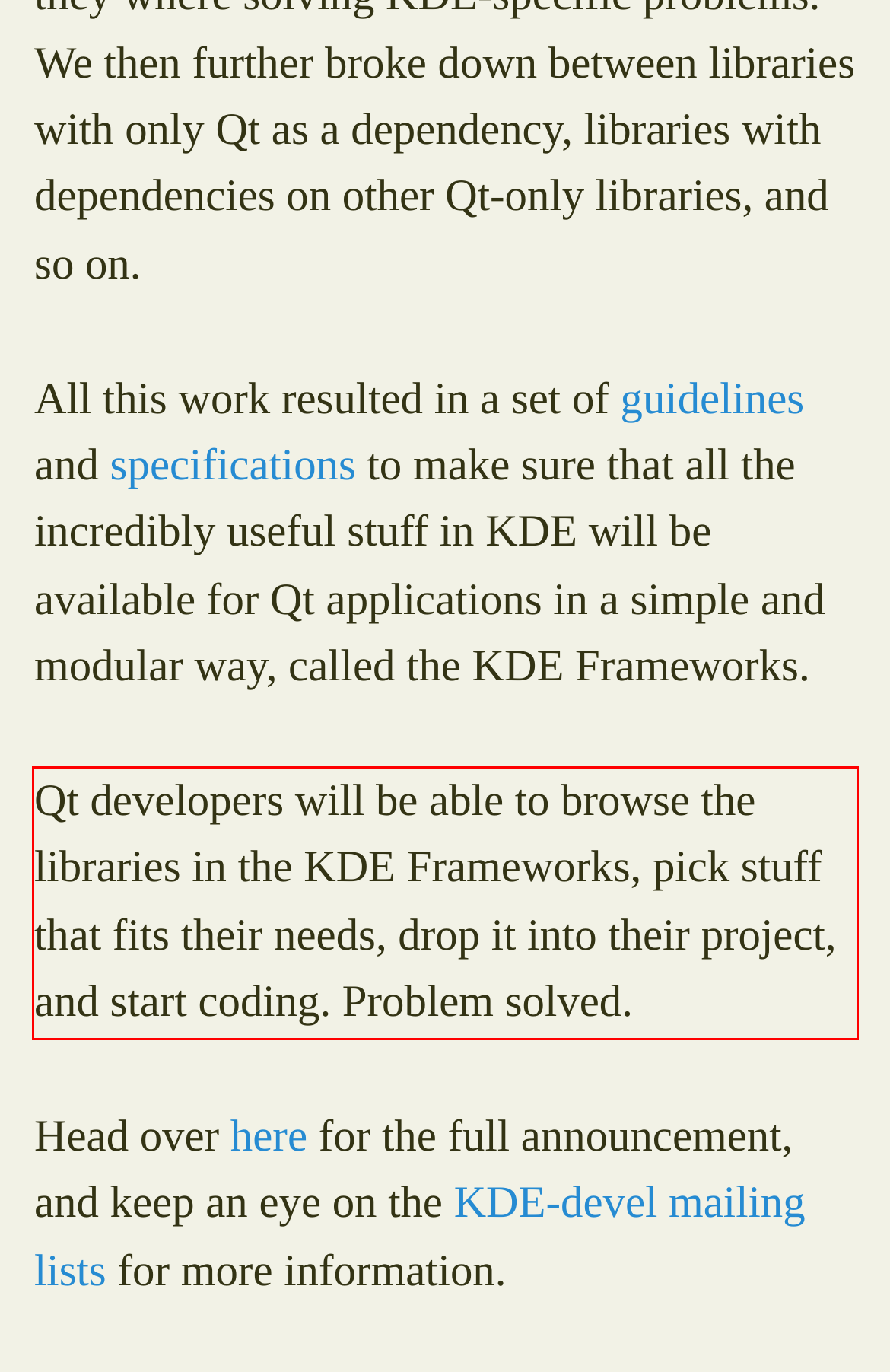You are provided with a screenshot of a webpage that includes a UI element enclosed in a red rectangle. Extract the text content inside this red rectangle.

Qt developers will be able to browse the libraries in the KDE Frameworks, pick stuff that fits their needs, drop it into their project, and start coding. Problem solved.